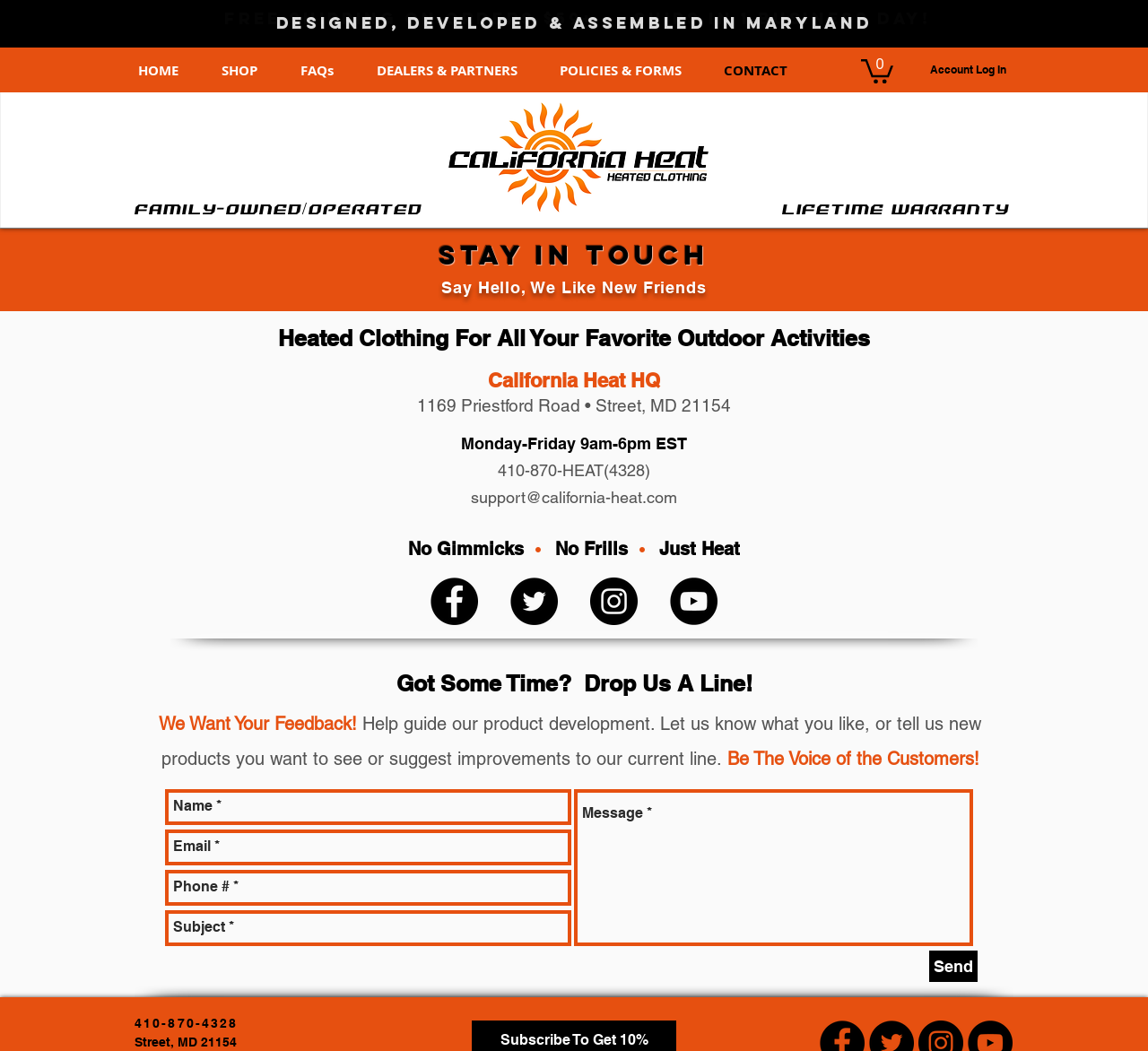Identify the bounding box for the given UI element using the description provided. Coordinates should be in the format (top-left x, top-left y, bottom-right x, bottom-right y) and must be between 0 and 1. Here is the description: placeholder="Message *"

[0.5, 0.751, 0.848, 0.9]